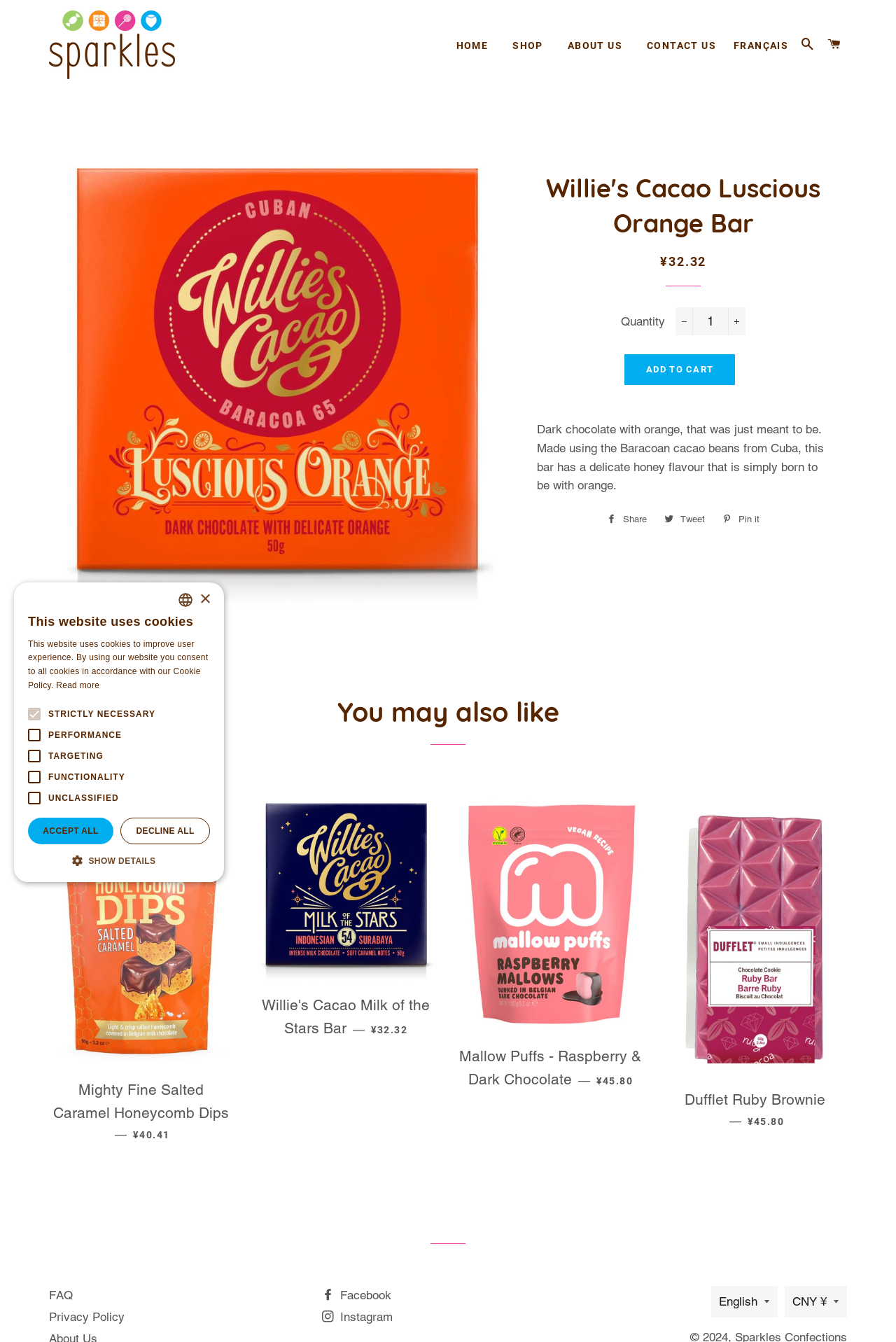Provide the bounding box coordinates of the area you need to click to execute the following instruction: "Search for products".

[0.888, 0.018, 0.915, 0.049]